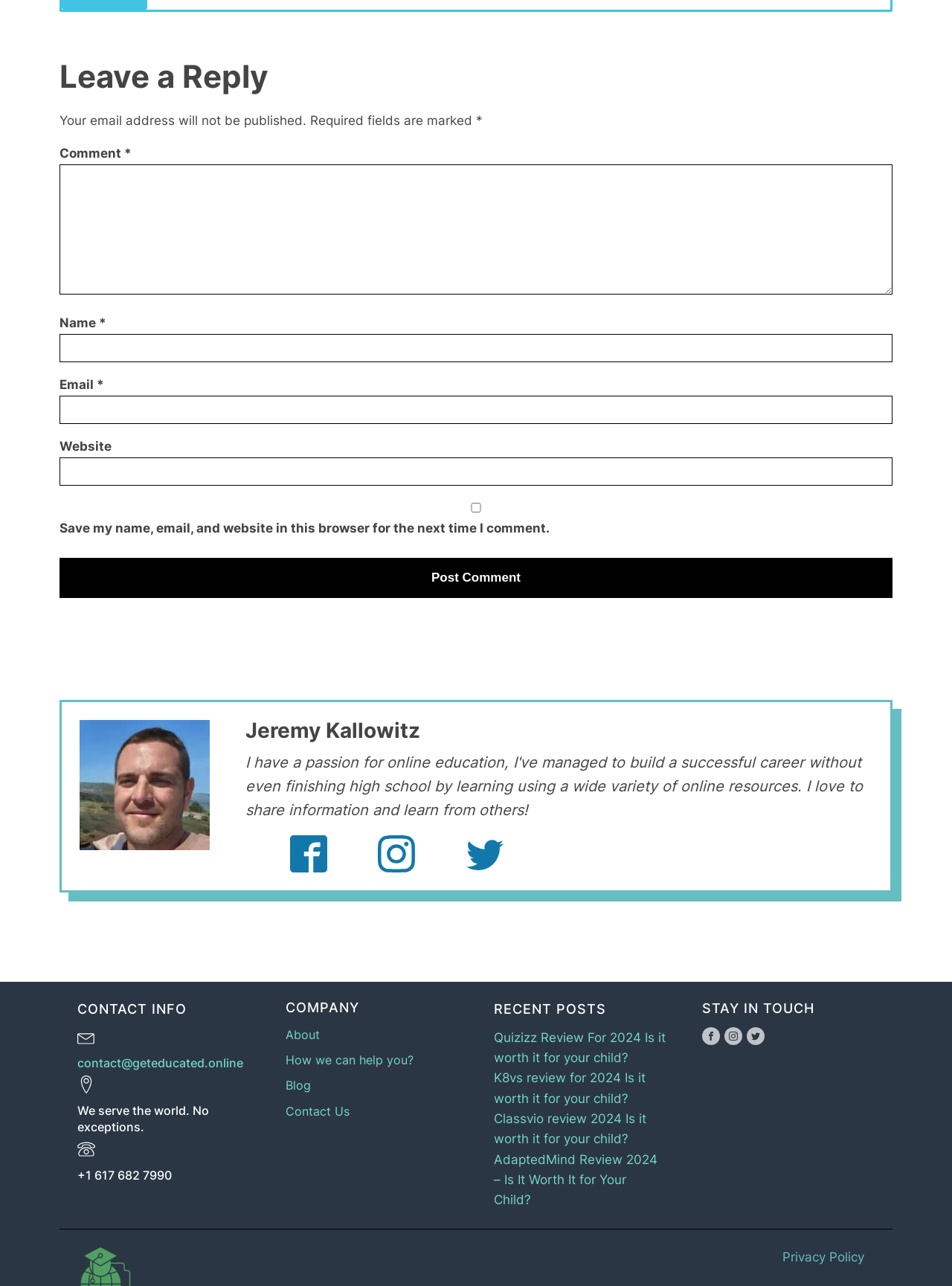Please answer the following question using a single word or phrase: How many recent posts are listed?

4